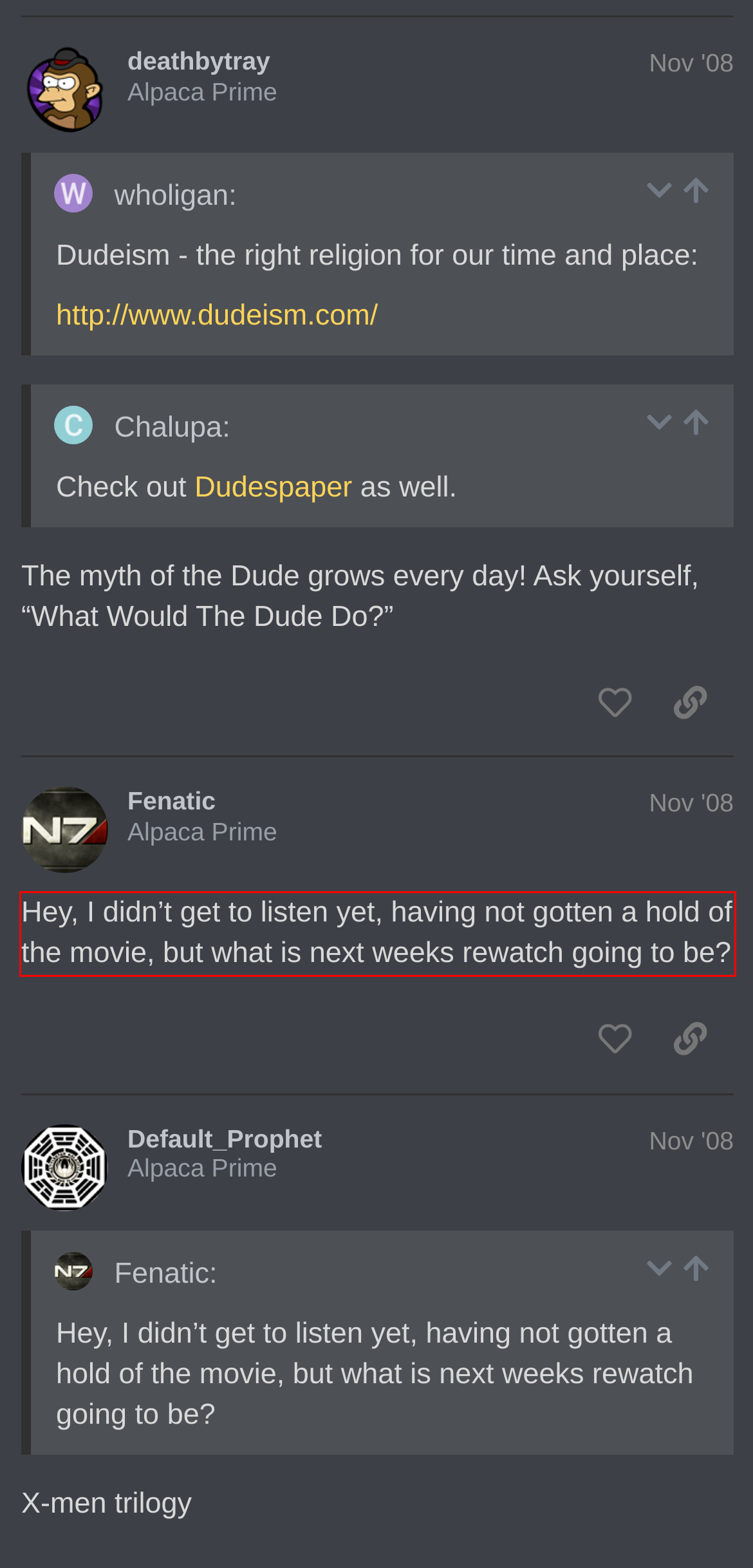You are presented with a screenshot containing a red rectangle. Extract the text found inside this red bounding box.

Hey, I didn’t get to listen yet, having not gotten a hold of the movie, but what is next weeks rewatch going to be?